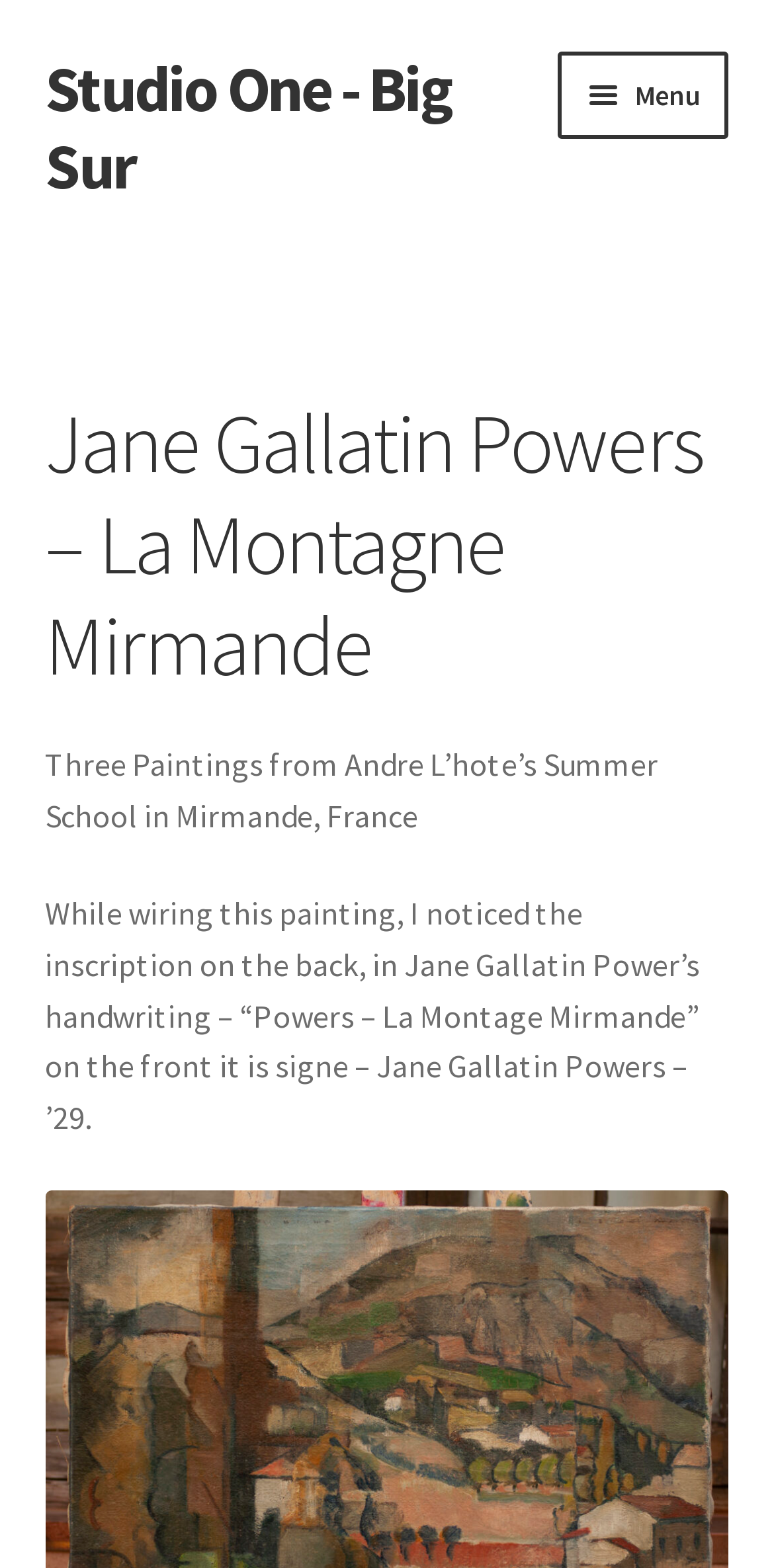Use a single word or phrase to answer the question: 
What is the signature on the front of the painting?

Jane Gallatin Powers – ’29